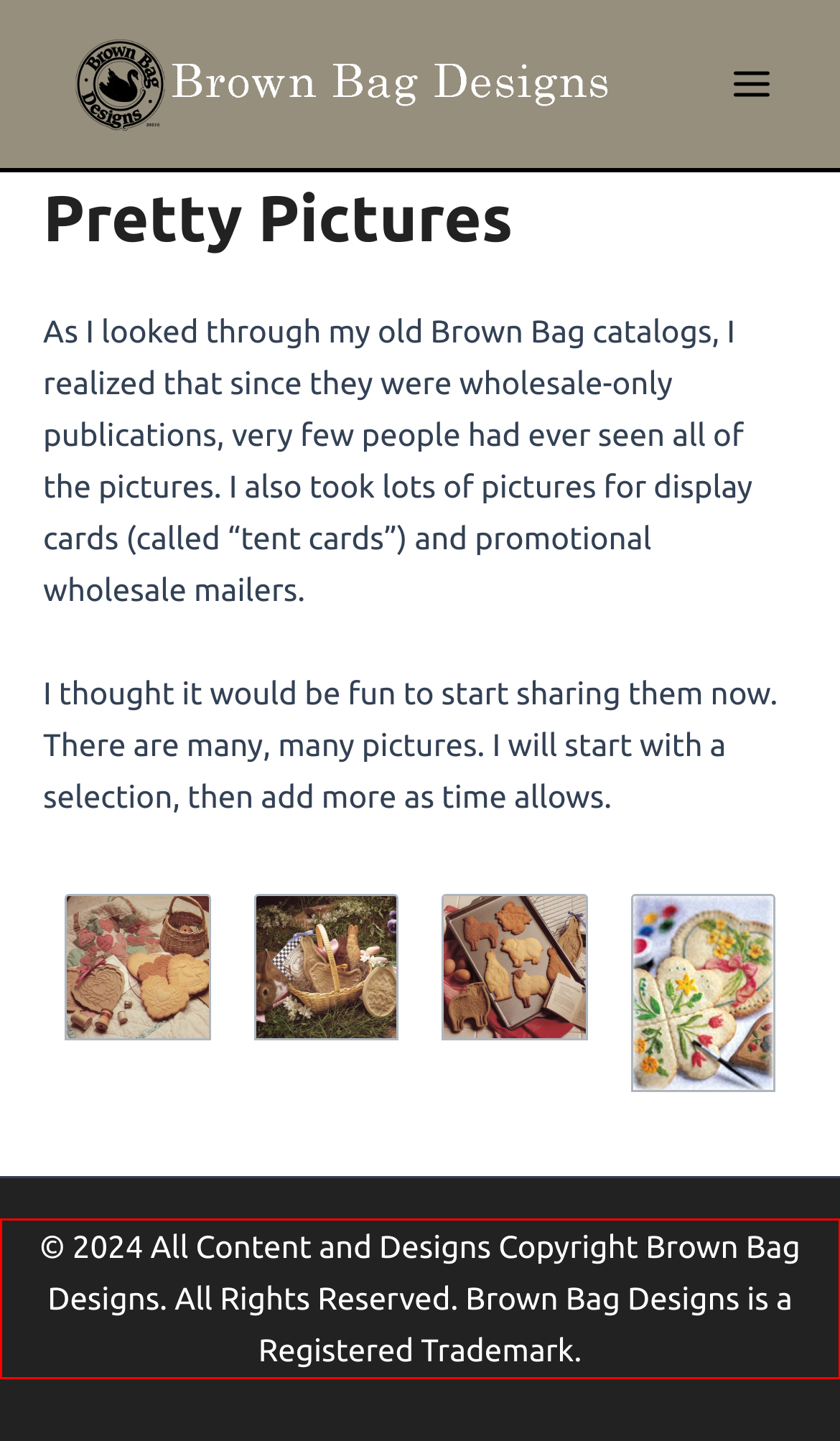In the screenshot of the webpage, find the red bounding box and perform OCR to obtain the text content restricted within this red bounding box.

© 2024 All Content and Designs Copyright Brown Bag Designs. All Rights Reserved. Brown Bag Designs is a Registered Trademark.